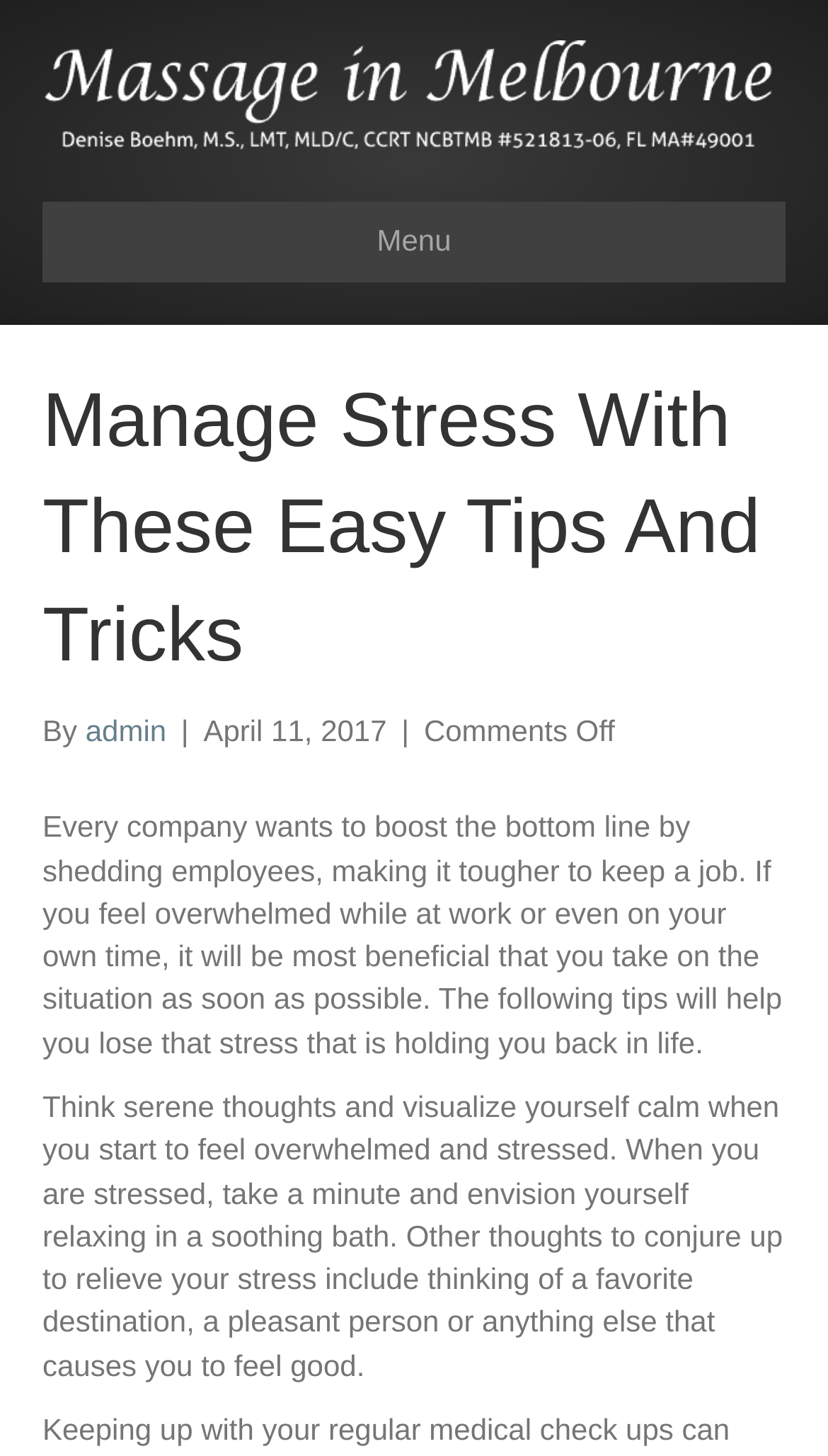What is the name of the massage therapist?
Answer the question with a single word or phrase, referring to the image.

Best Melbourne Florida Massage Therapist